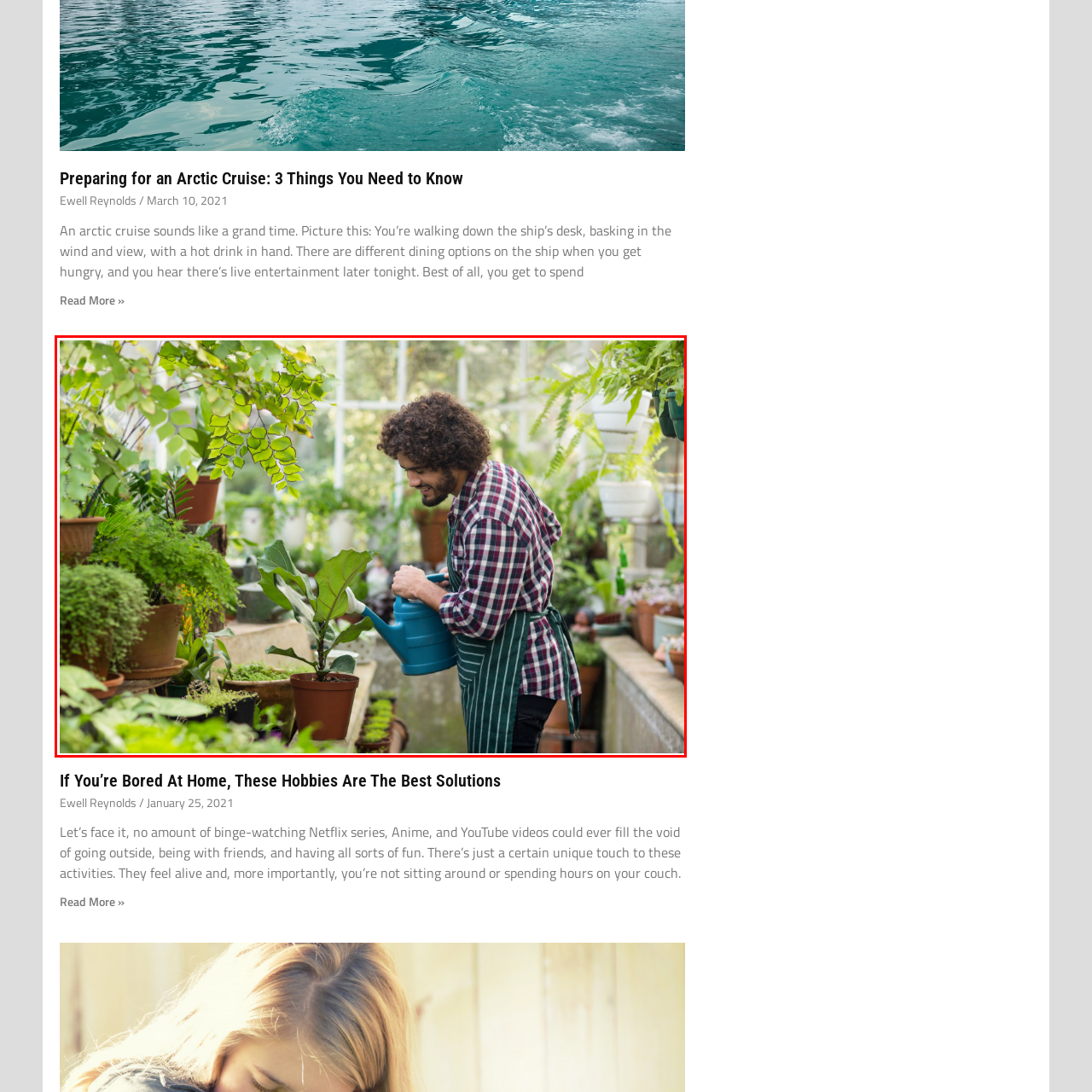Study the part of the image enclosed in the turquoise frame and answer the following question with detailed information derived from the image: 
What is the source of the warm glow in the greenhouse?

The warm glow in the greenhouse is coming from the sunlight, which is filtering through the glass panels of the greenhouse. This is stated in the caption, which describes the sunlight as casting a warm glow on the foliage and enhancing the natural beauty of the man's gardening efforts.